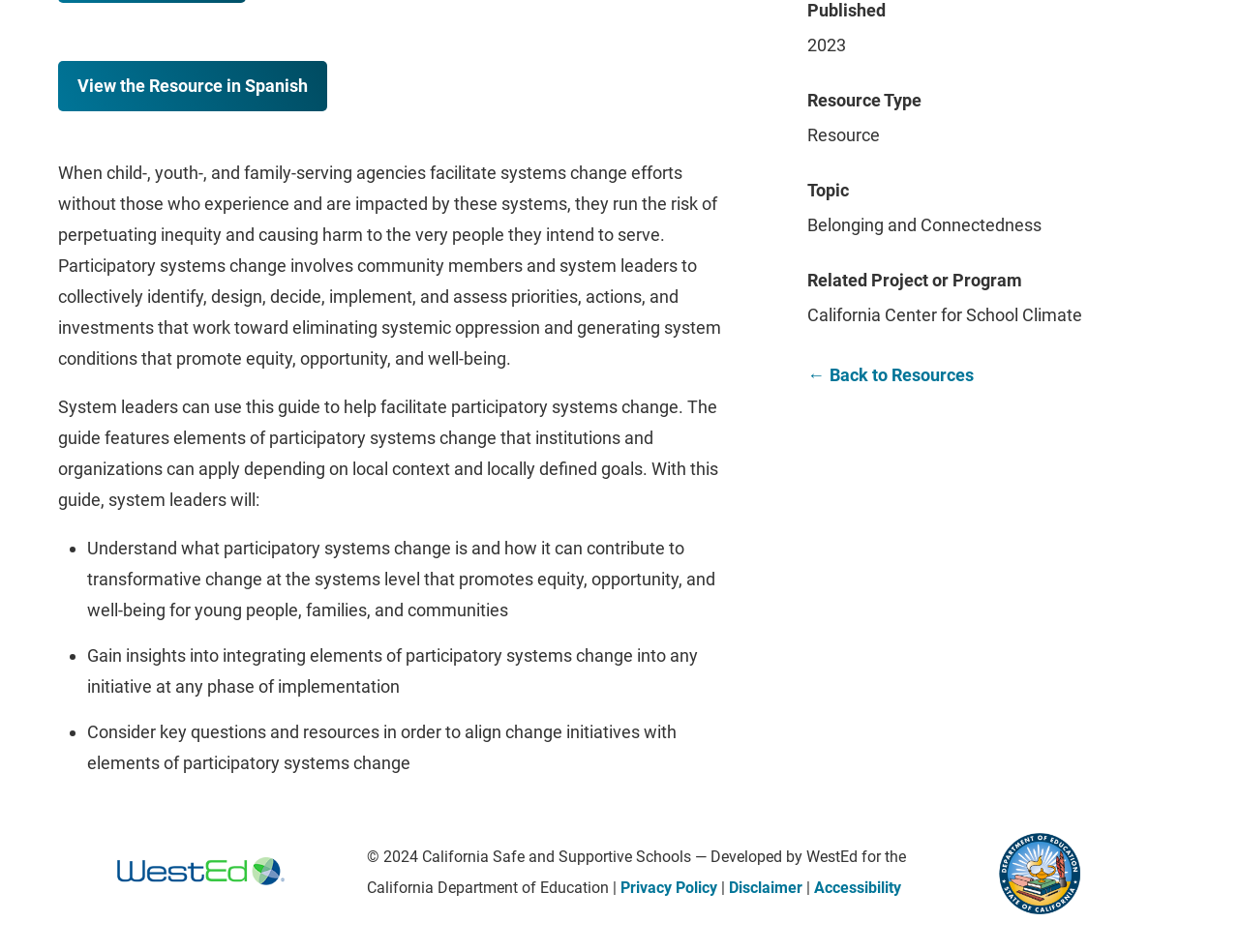Using the format (top-left x, top-left y, bottom-right x, bottom-right y), provide the bounding box coordinates for the described UI element. All values should be floating point numbers between 0 and 1: GLOBAL INTEGRITY CONFERENCE (SOFIA)

None